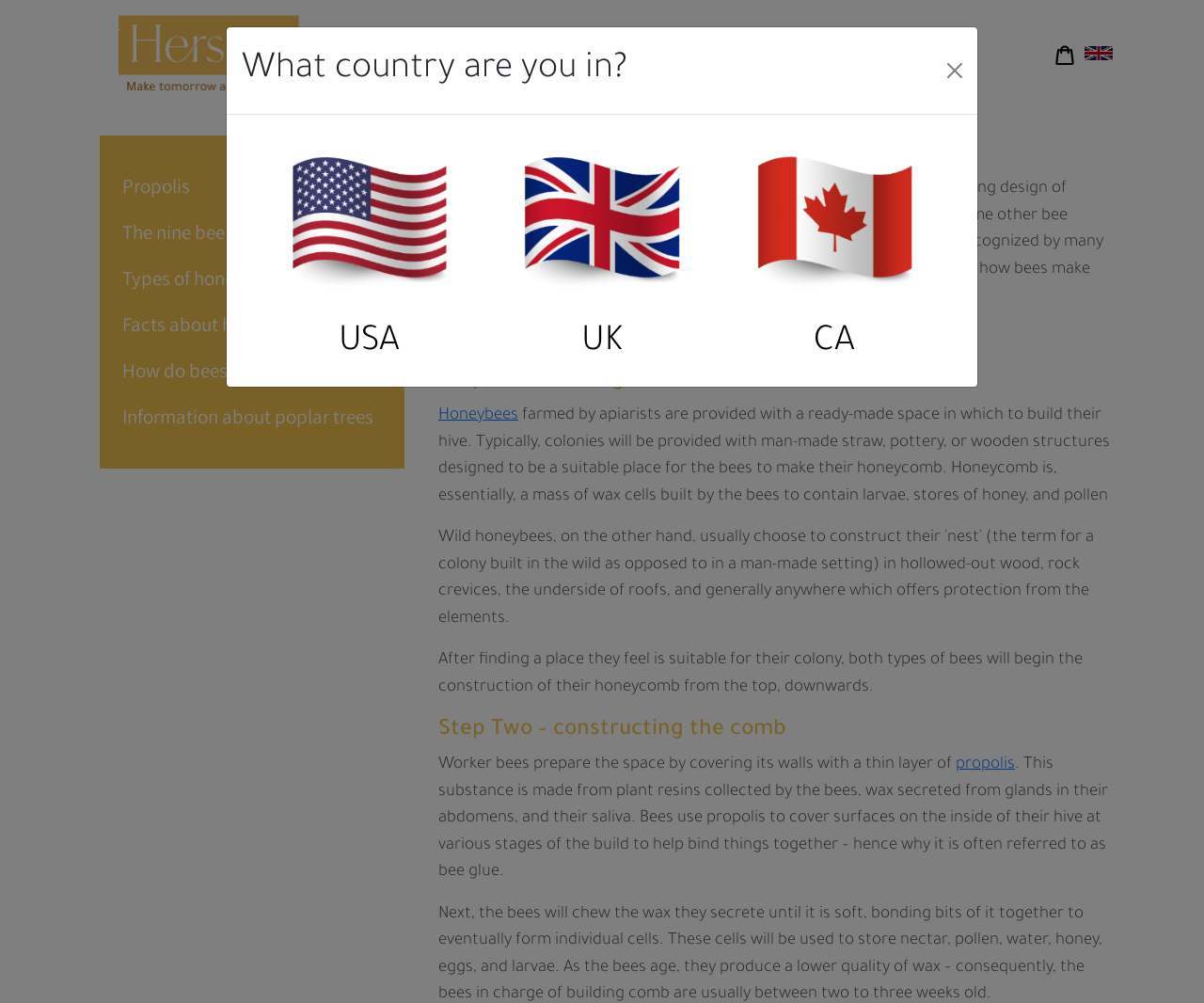Please identify the bounding box coordinates of the element's region that I should click in order to complete the following instruction: "Click on the link to learn about propolis". The bounding box coordinates consist of four float numbers between 0 and 1, i.e., [left, top, right, bottom].

[0.794, 0.754, 0.843, 0.772]